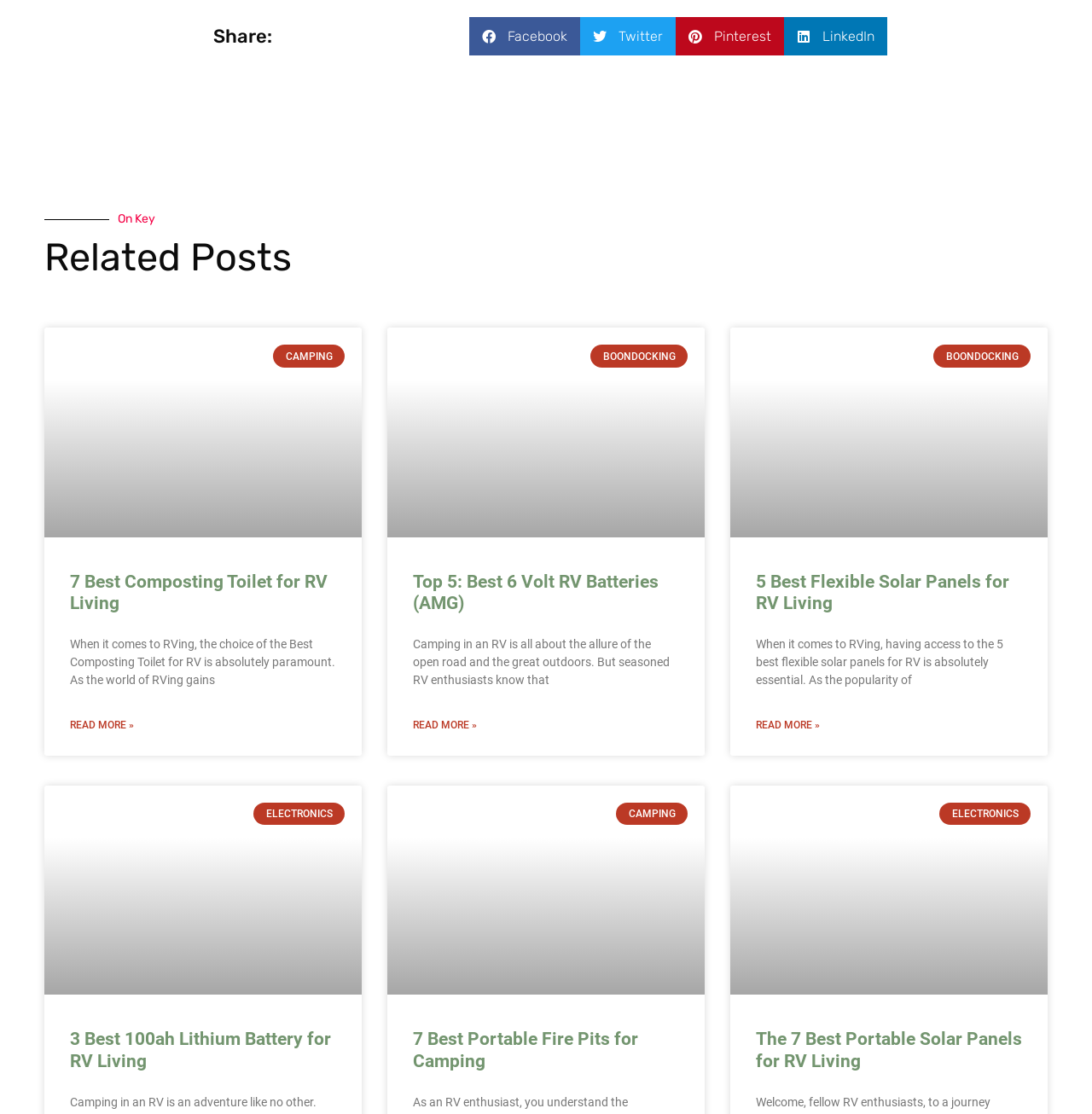From the webpage screenshot, identify the region described by Pinterest. Provide the bounding box coordinates as (top-left x, top-left y, bottom-right x, bottom-right y), with each value being a floating point number between 0 and 1.

[0.619, 0.016, 0.718, 0.05]